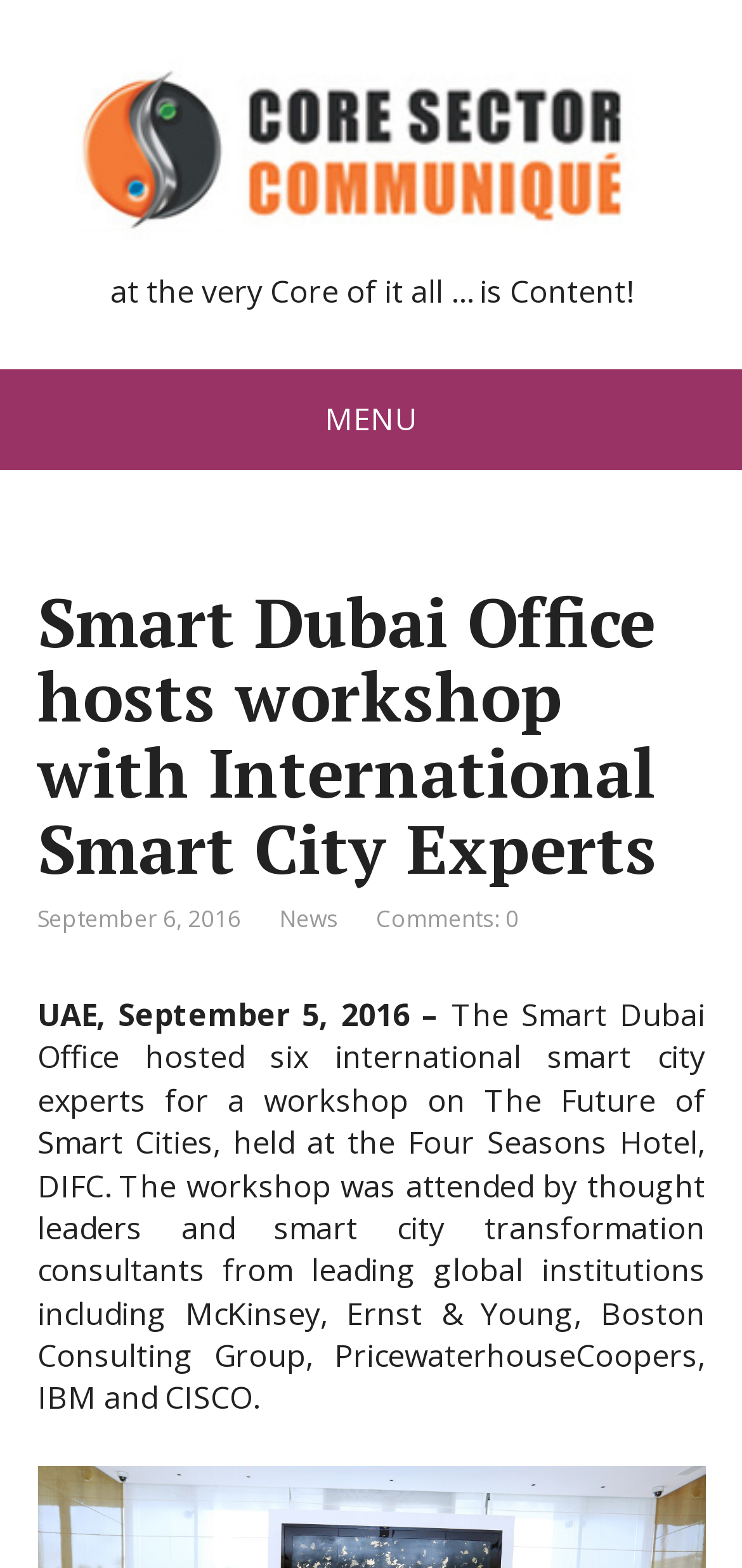Based on the image, give a detailed response to the question: What is the name of the hotel where the workshop was held?

I found the name of the hotel by reading the text 'The workshop was attended by thought leaders and smart city transformation consultants from leading global institutions including McKinsey, Ernst & Young, Boston Consulting Group, PricewaterhouseCoopers, IBM and CISCO.' which mentions the location of the workshop as 'Four Seasons Hotel, DIFC'.